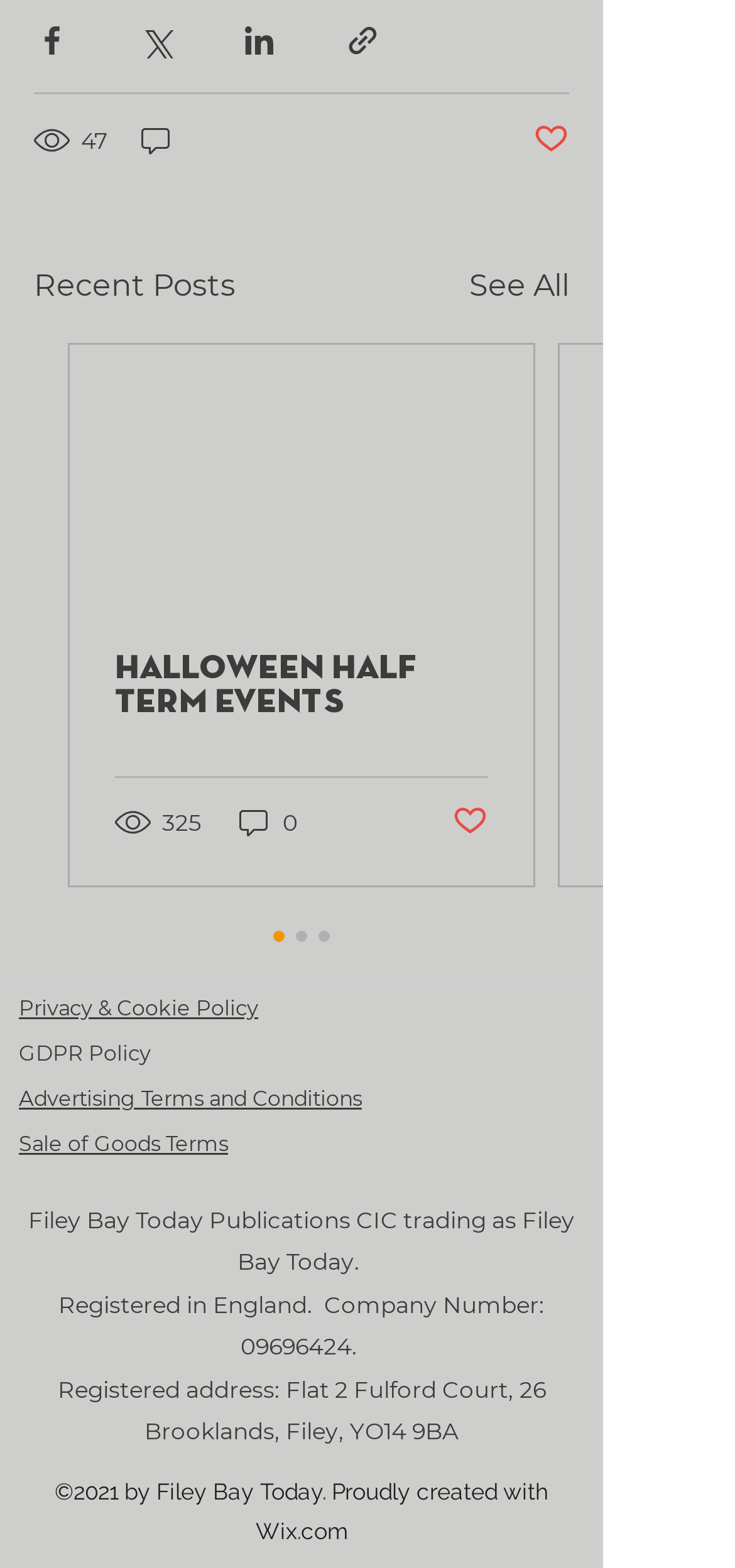What is the company name of the website owner?
Your answer should be a single word or phrase derived from the screenshot.

Filey Bay Today Publications CIC